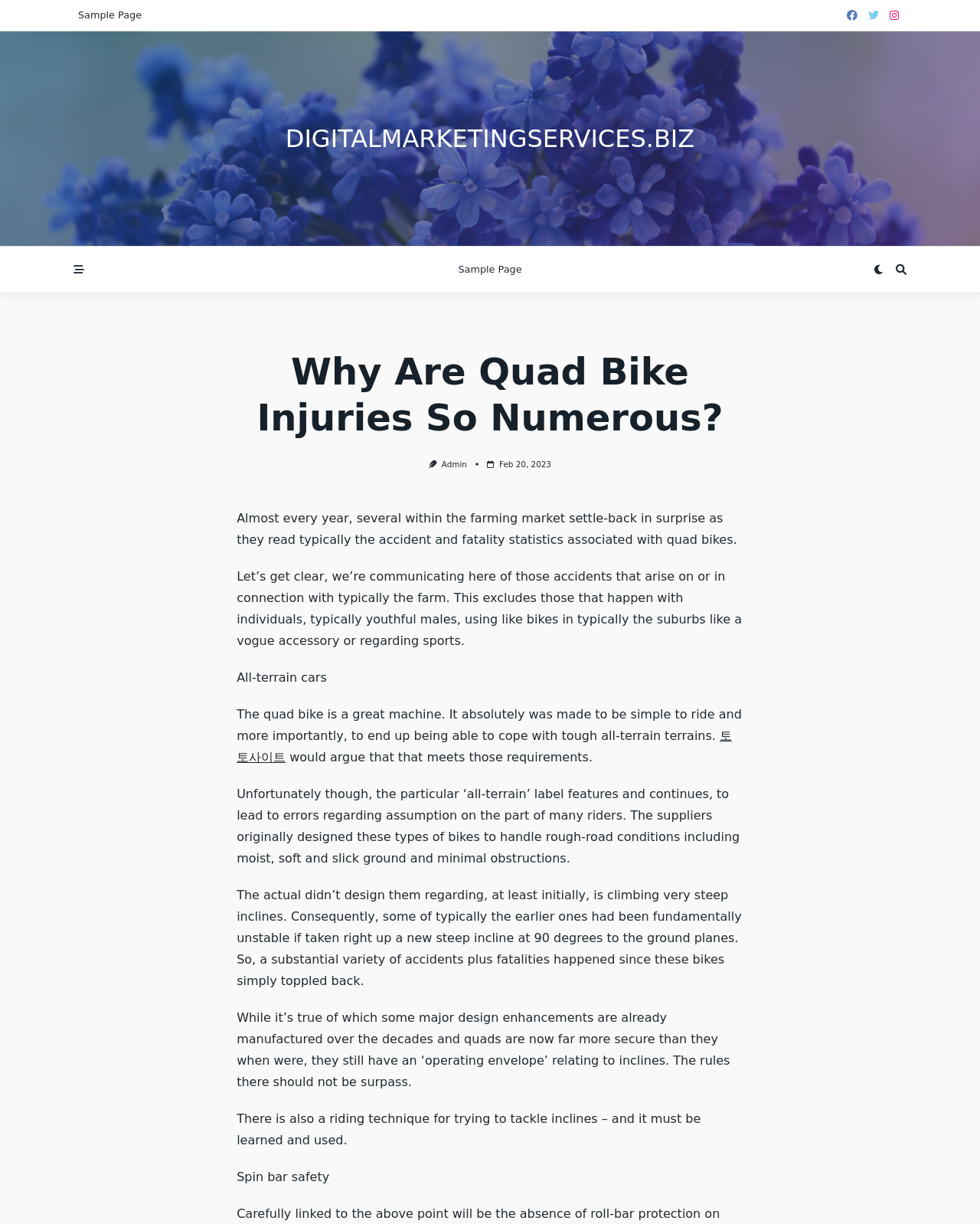What type of accidents are excluded from the discussion?
Please respond to the question with a detailed and informative answer.

The webpage specifically excludes accidents that occur in suburbs, where quad bikes are used as a fashion accessory or for sports, from the discussion. The focus is on accidents that occur on or in connection with farms.